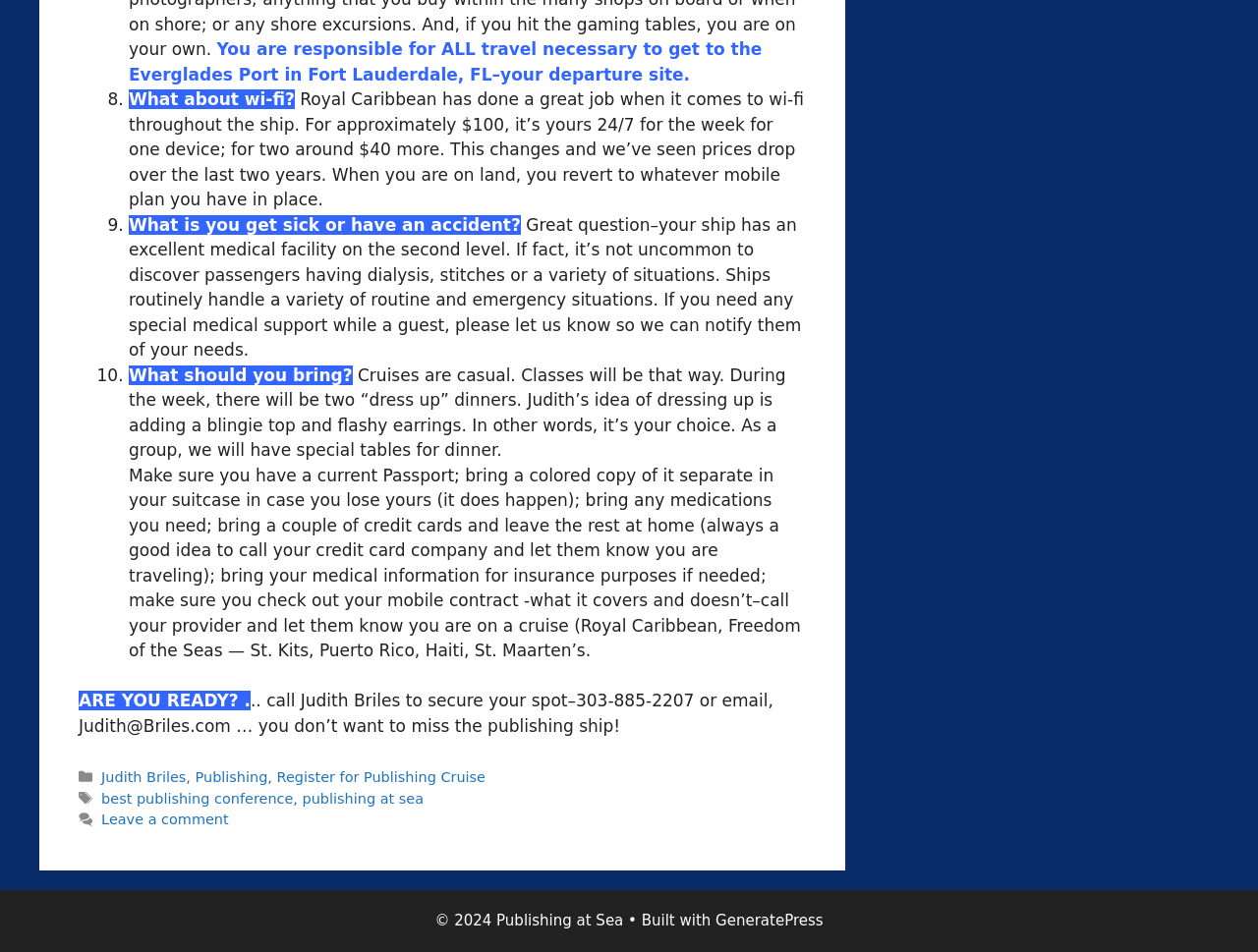What is the name of the ship mentioned in the webpage?
Your answer should be a single word or phrase derived from the screenshot.

Freedom of the Seas